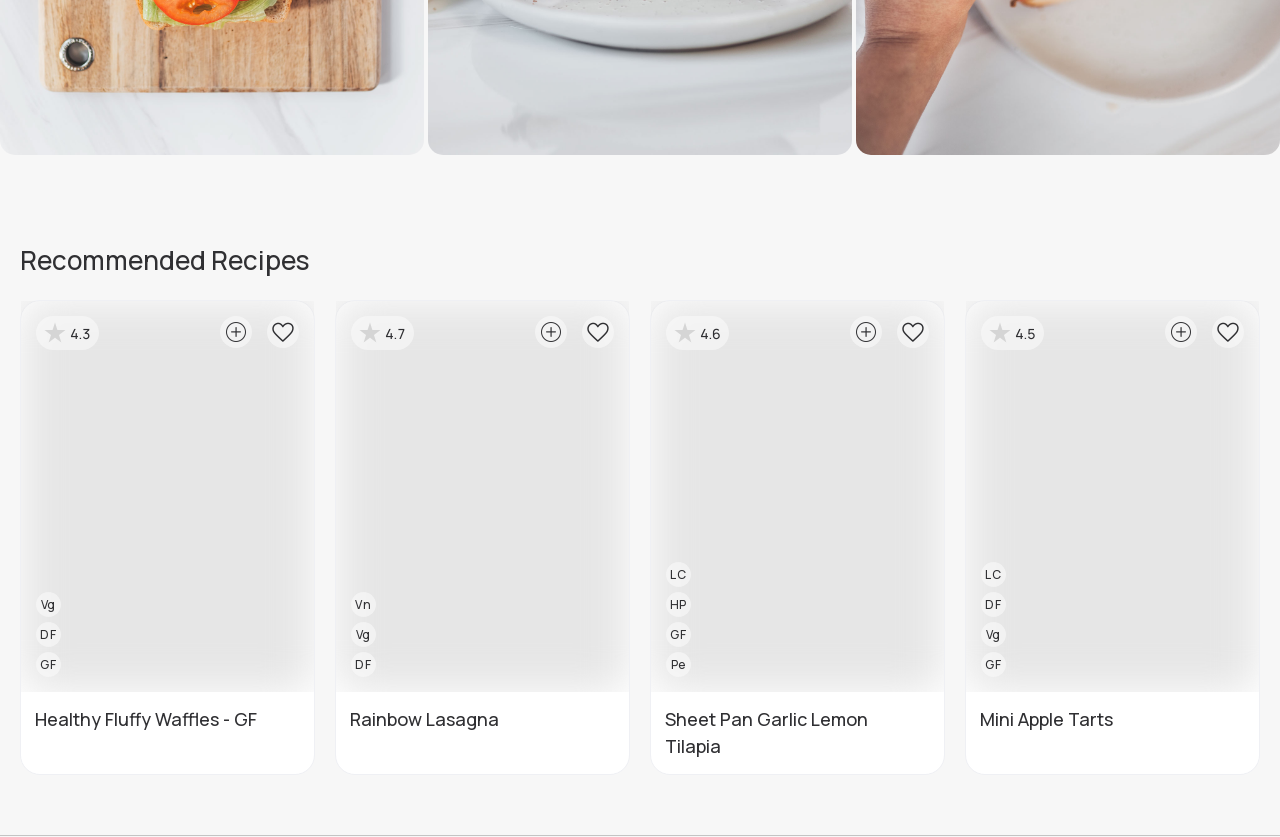Determine the bounding box coordinates for the area that needs to be clicked to fulfill this task: "Rate the 'Sheet Pan Garlic Lemon Tilapia' recipe". The coordinates must be given as four float numbers between 0 and 1, i.e., [left, top, right, bottom].

[0.547, 0.387, 0.563, 0.41]